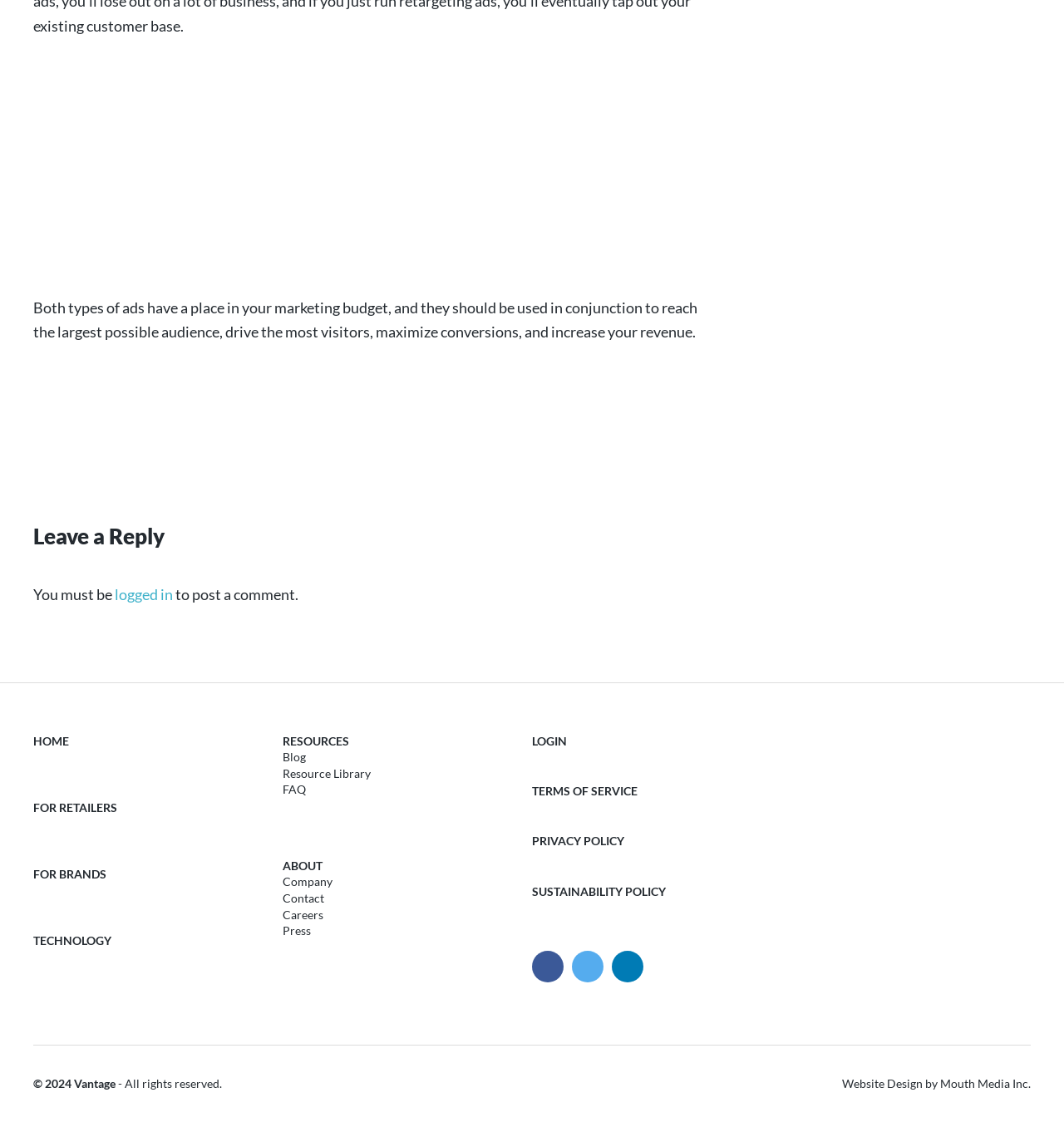Using the provided description For Retailers, find the bounding box coordinates for the UI element. Provide the coordinates in (top-left x, top-left y, bottom-right x, bottom-right y) format, ensuring all values are between 0 and 1.

[0.031, 0.713, 0.11, 0.726]